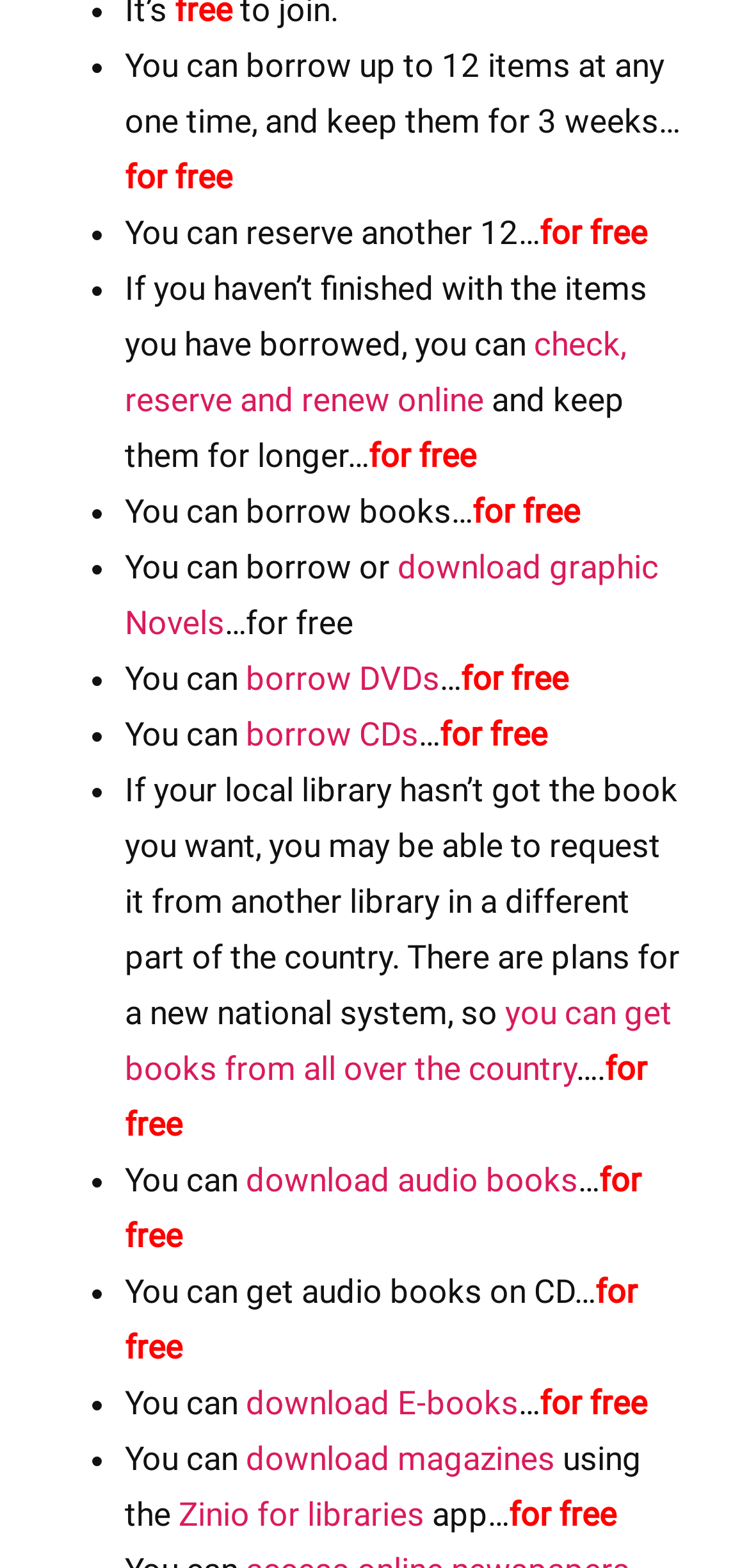Identify the bounding box coordinates for the element you need to click to achieve the following task: "check, reserve and renew online". Provide the bounding box coordinates as four float numbers between 0 and 1, in the form [left, top, right, bottom].

[0.167, 0.207, 0.836, 0.267]